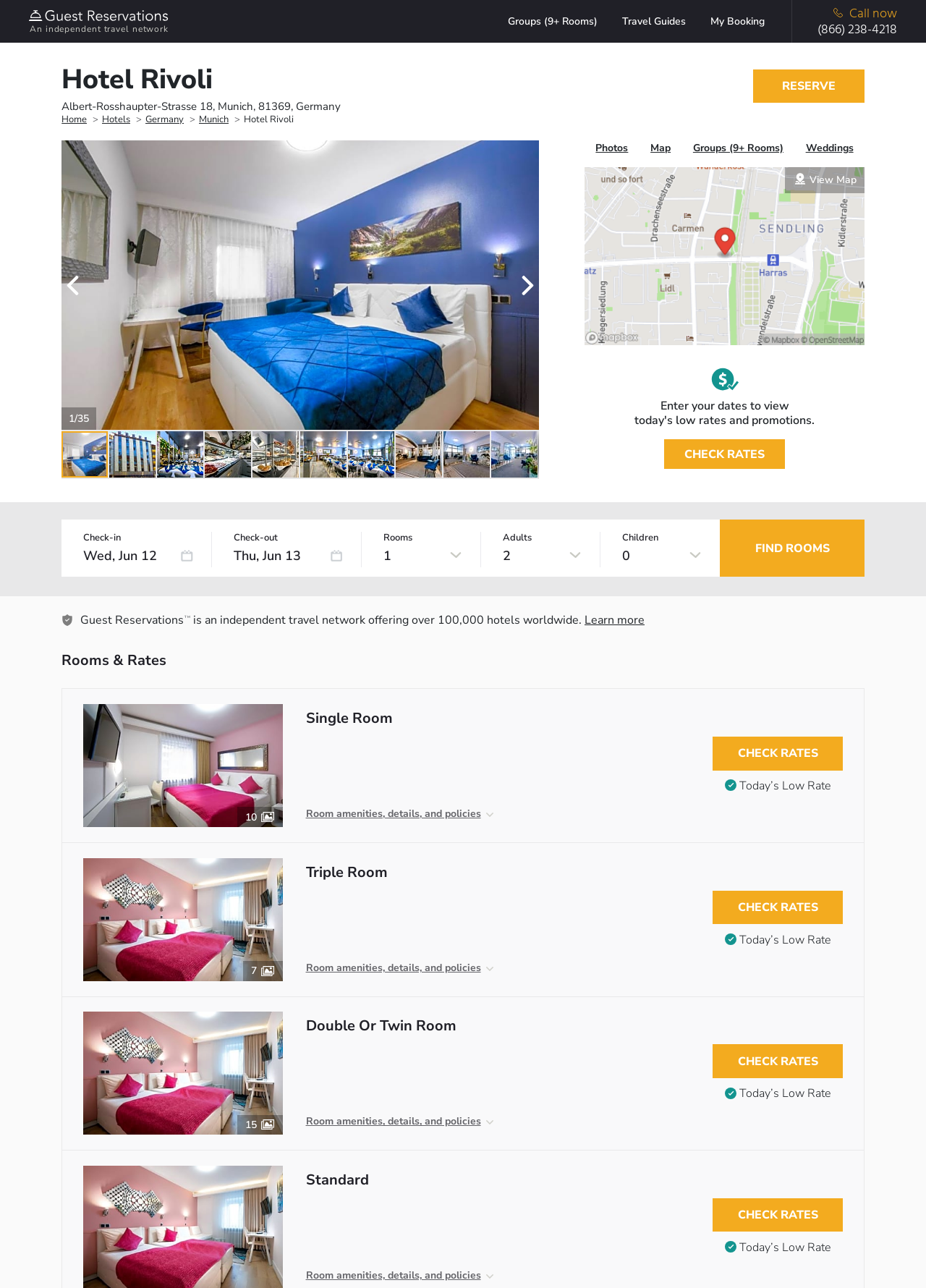Indicate the bounding box coordinates of the clickable region to achieve the following instruction: "View hotel photos."

[0.643, 0.109, 0.678, 0.121]